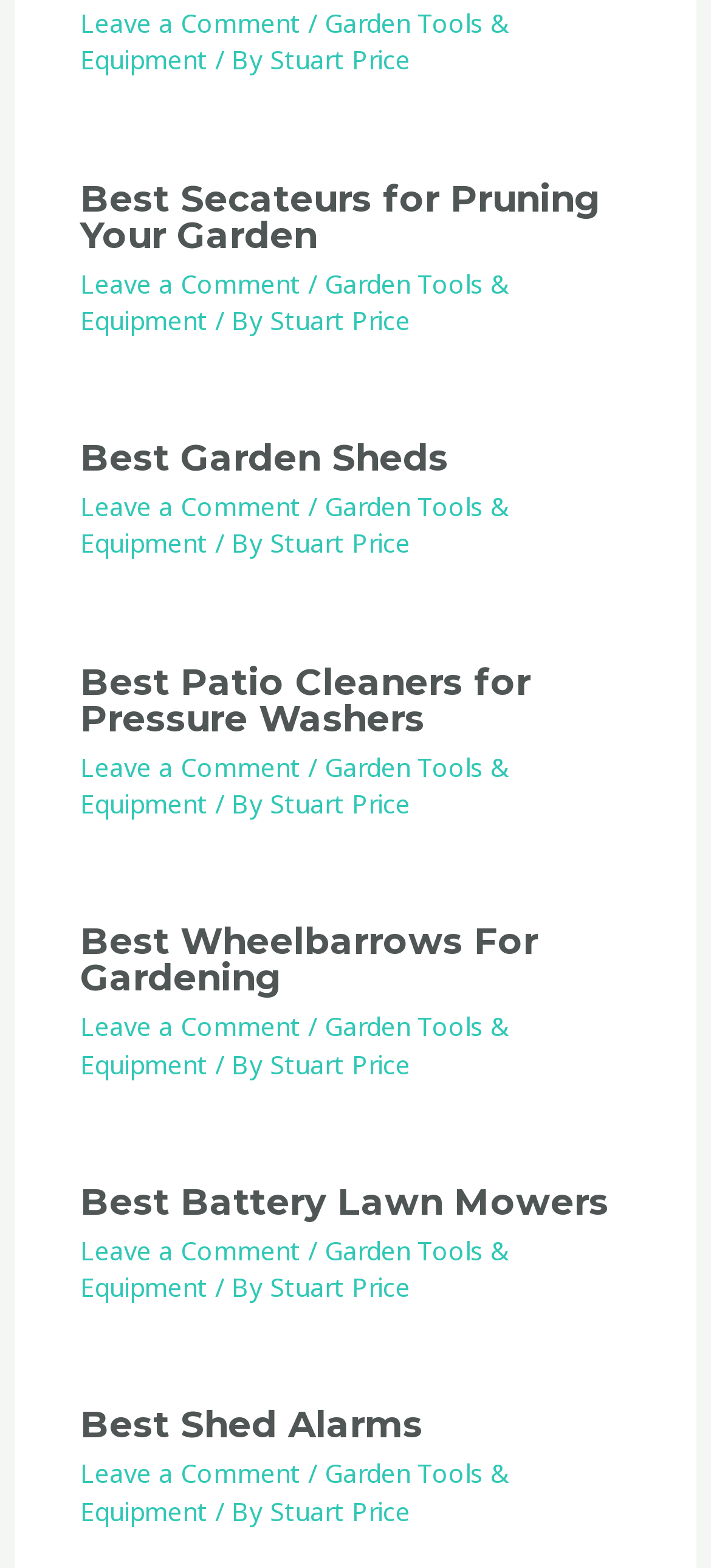Locate the bounding box coordinates of the clickable region to complete the following instruction: "Click on 'Best Secateurs for Pruning Your Garden'."

[0.113, 0.112, 0.844, 0.163]